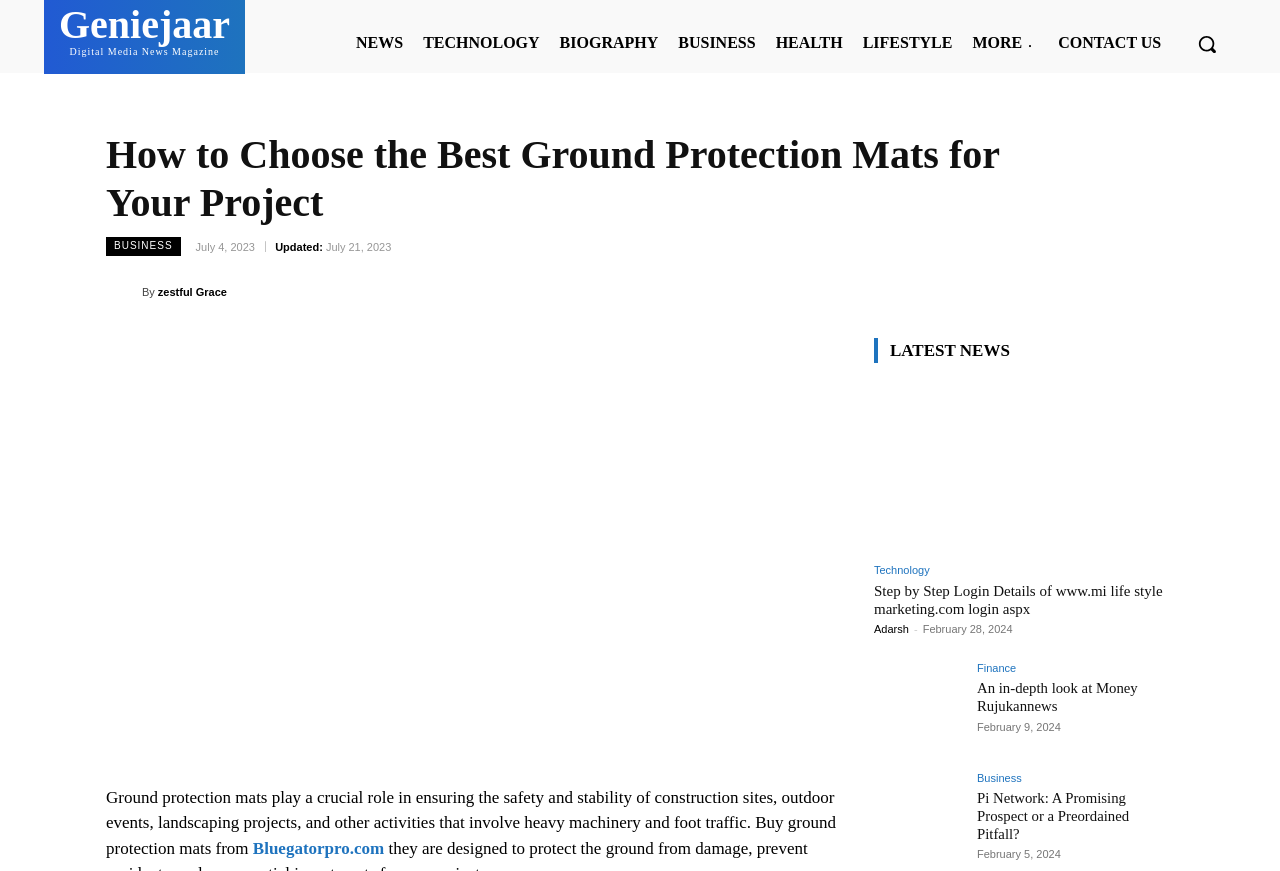Specify the bounding box coordinates of the area that needs to be clicked to achieve the following instruction: "Read the article about choosing the best ground protection mats".

[0.083, 0.388, 0.667, 0.871]